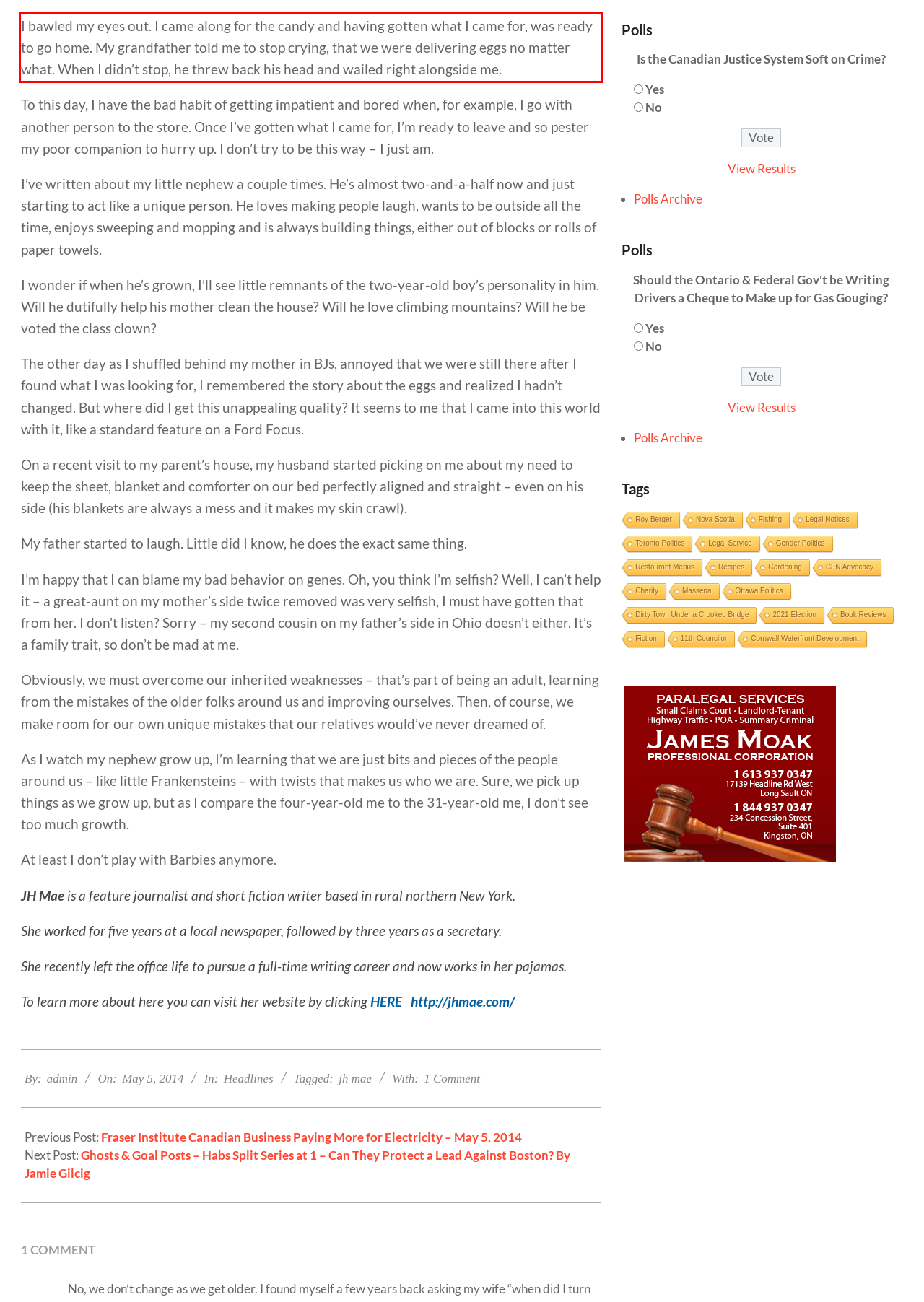Look at the provided screenshot of the webpage and perform OCR on the text within the red bounding box.

I bawled my eyes out. I came along for the candy and having gotten what I came for, was ready to go home. My grandfather told me to stop crying, that we were delivering eggs no matter what. When I didn’t stop, he threw back his head and wailed right alongside me.